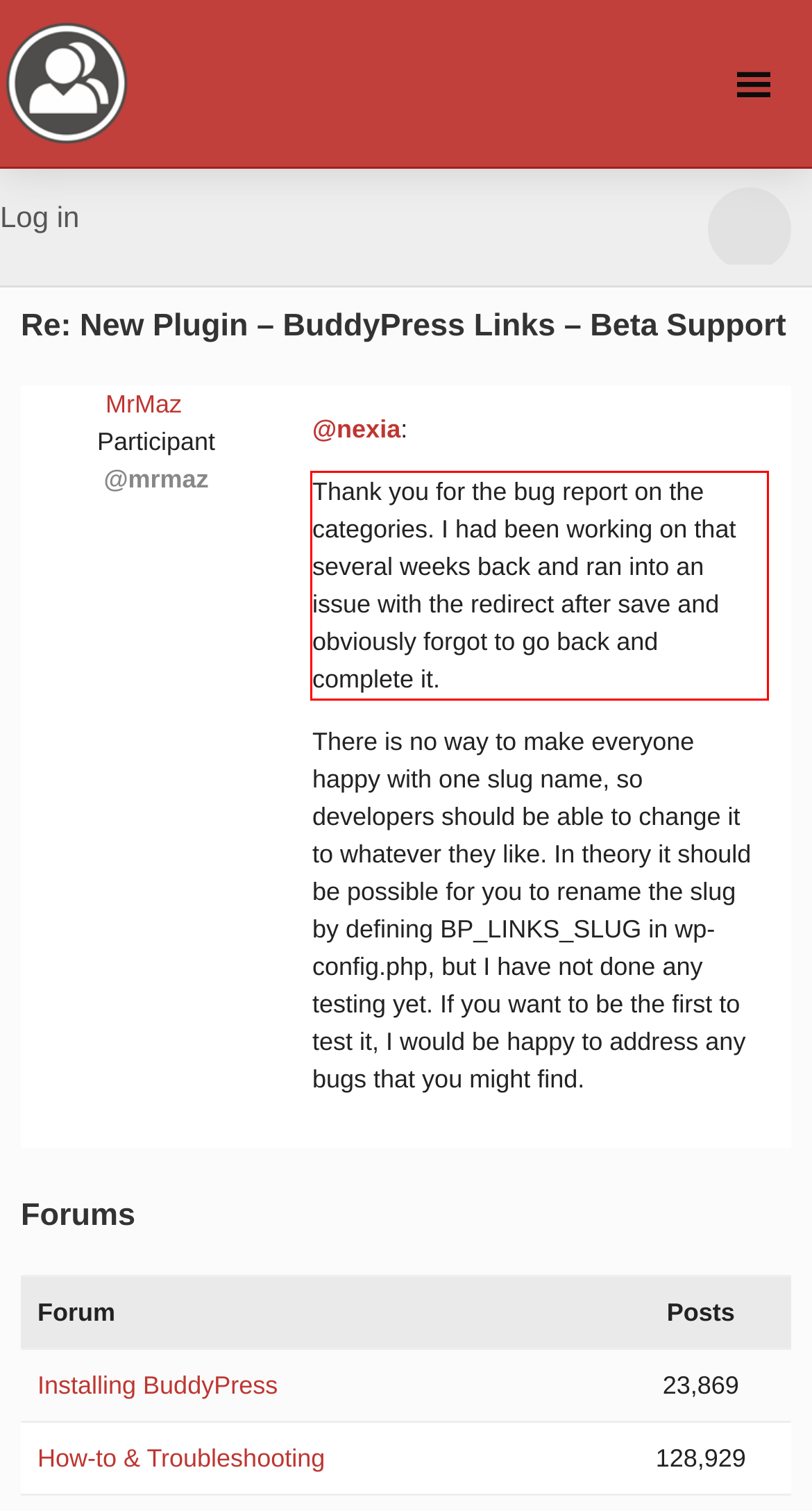Review the webpage screenshot provided, and perform OCR to extract the text from the red bounding box.

Thank you for the bug report on the categories. I had been working on that several weeks back and ran into an issue with the redirect after save and obviously forgot to go back and complete it.